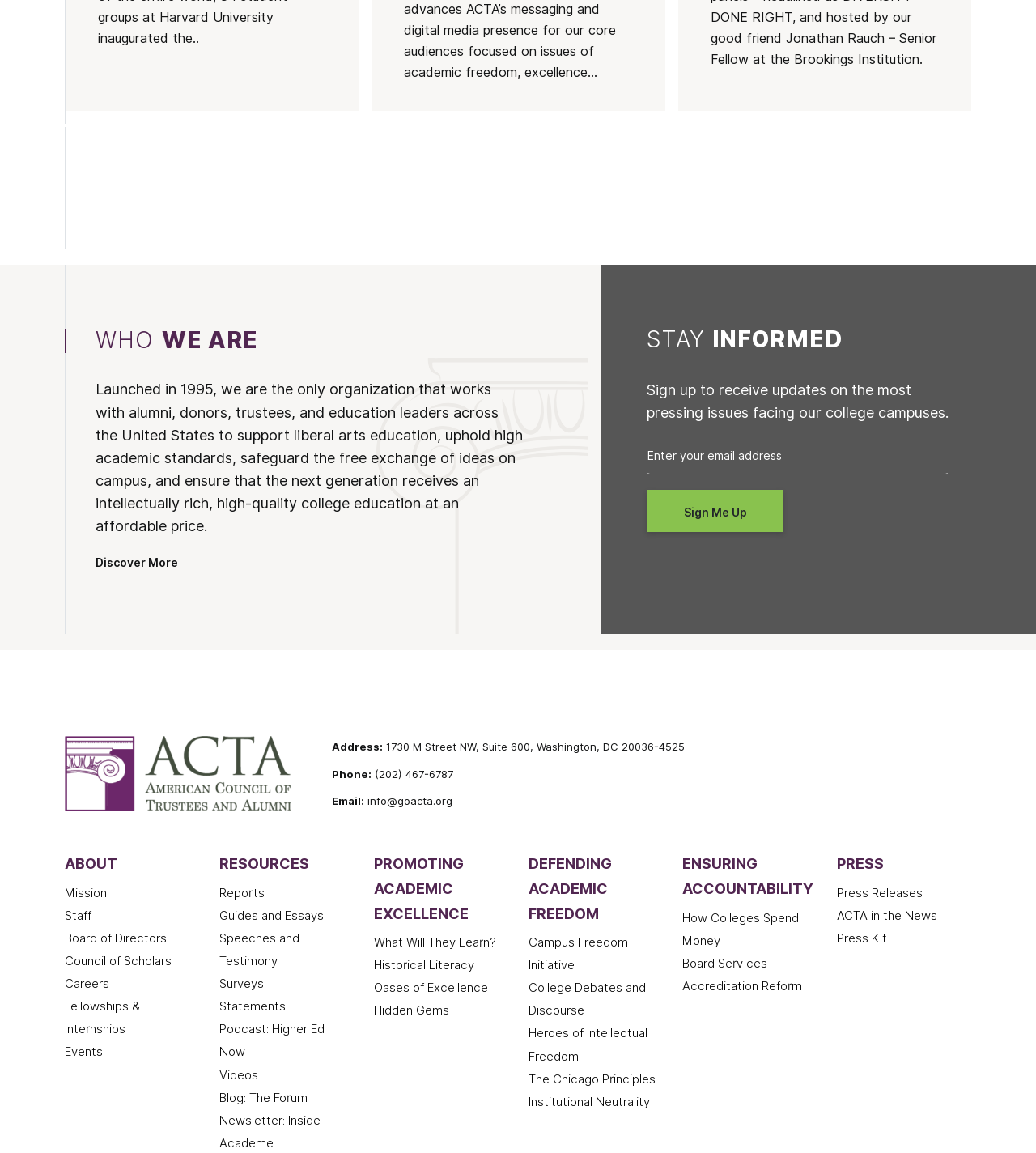Please find and report the bounding box coordinates of the element to click in order to perform the following action: "Learn about the mission". The coordinates should be expressed as four float numbers between 0 and 1, in the format [left, top, right, bottom].

[0.062, 0.768, 0.103, 0.781]